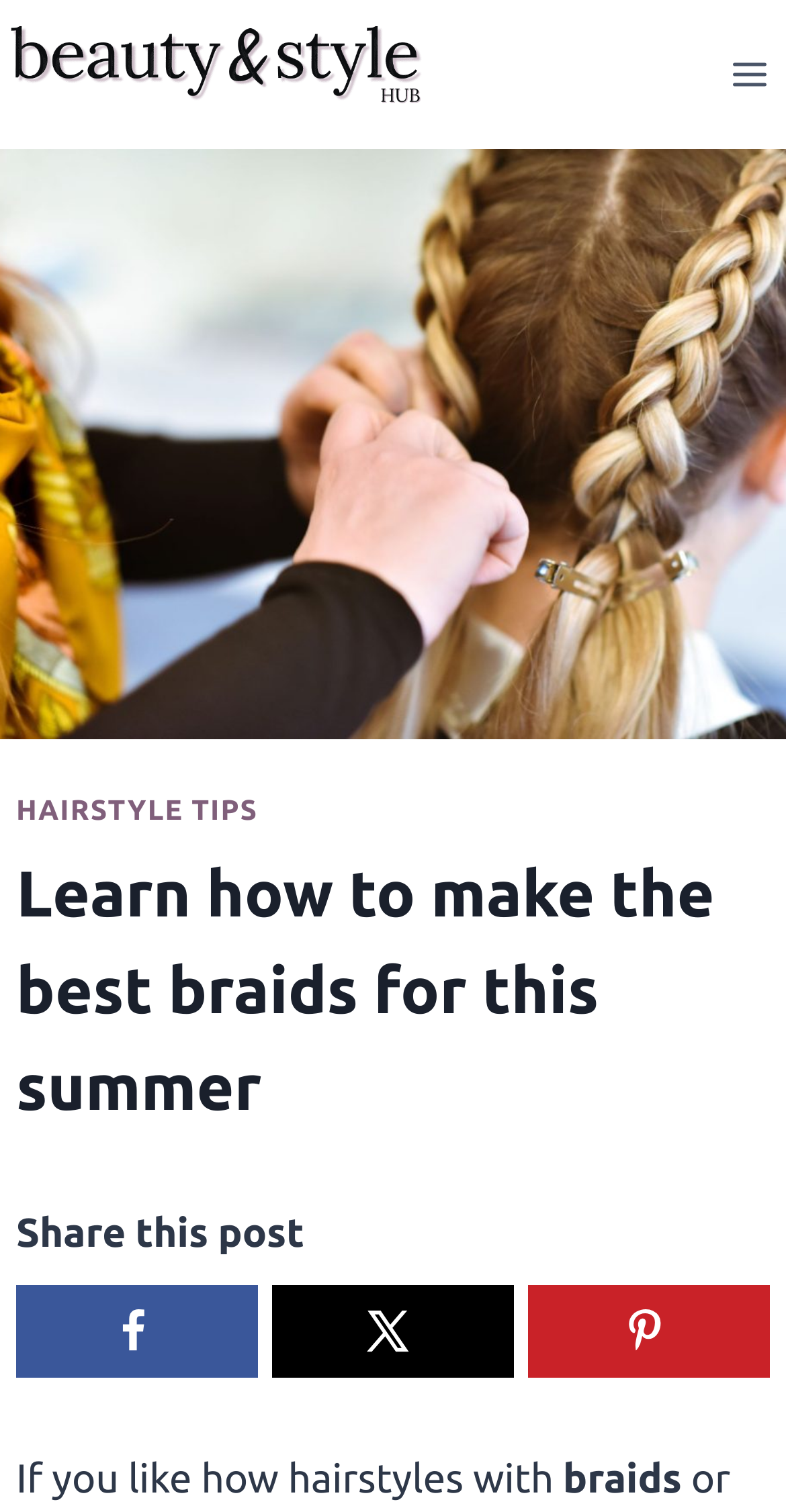Find the bounding box coordinates corresponding to the UI element with the description: "Twitter". The coordinates should be formatted as [left, top, right, bottom], with values as floats between 0 and 1.

[0.347, 0.85, 0.653, 0.911]